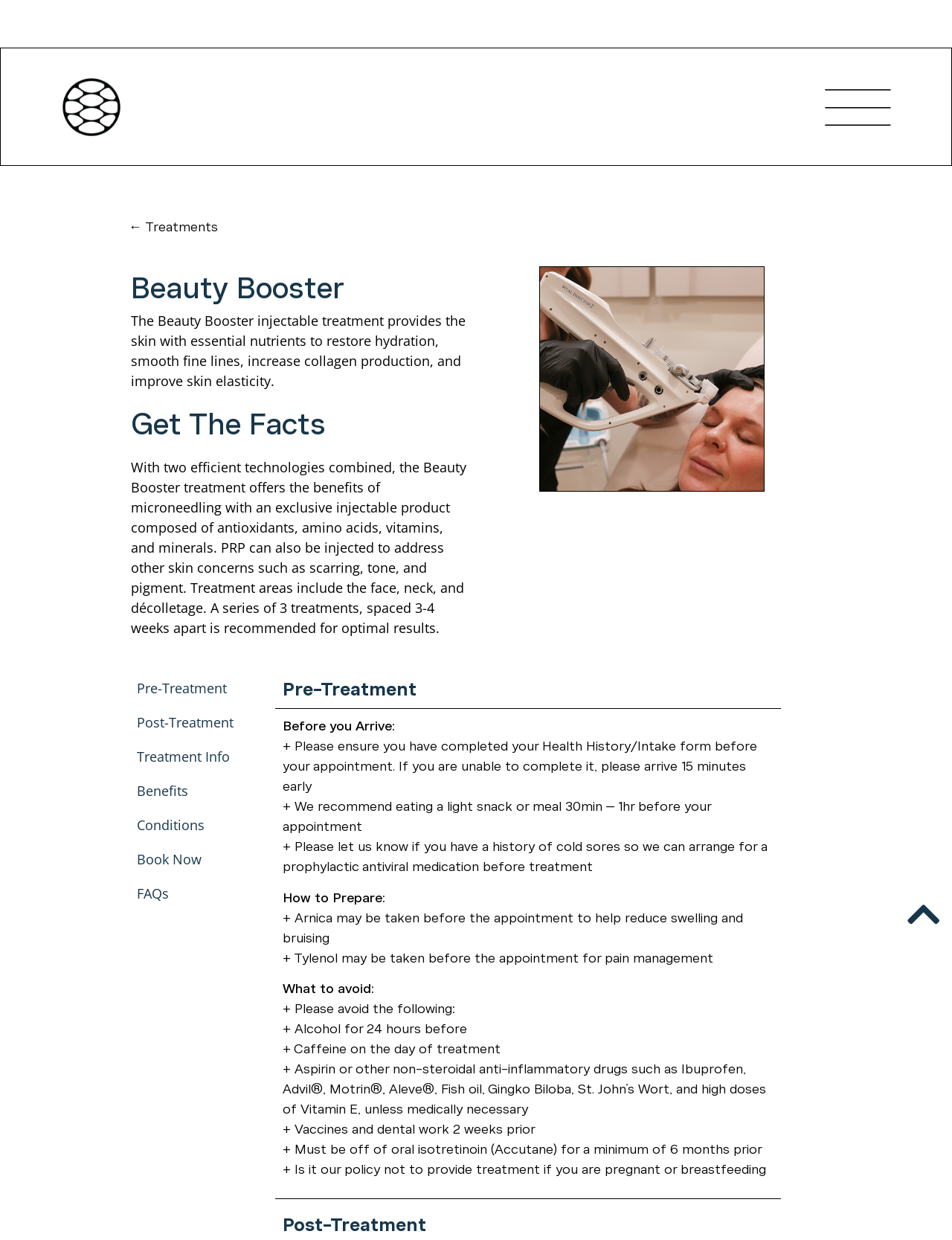Give a concise answer using one word or a phrase to the following question:
What areas of the body can be treated?

Face, neck, and décolletage